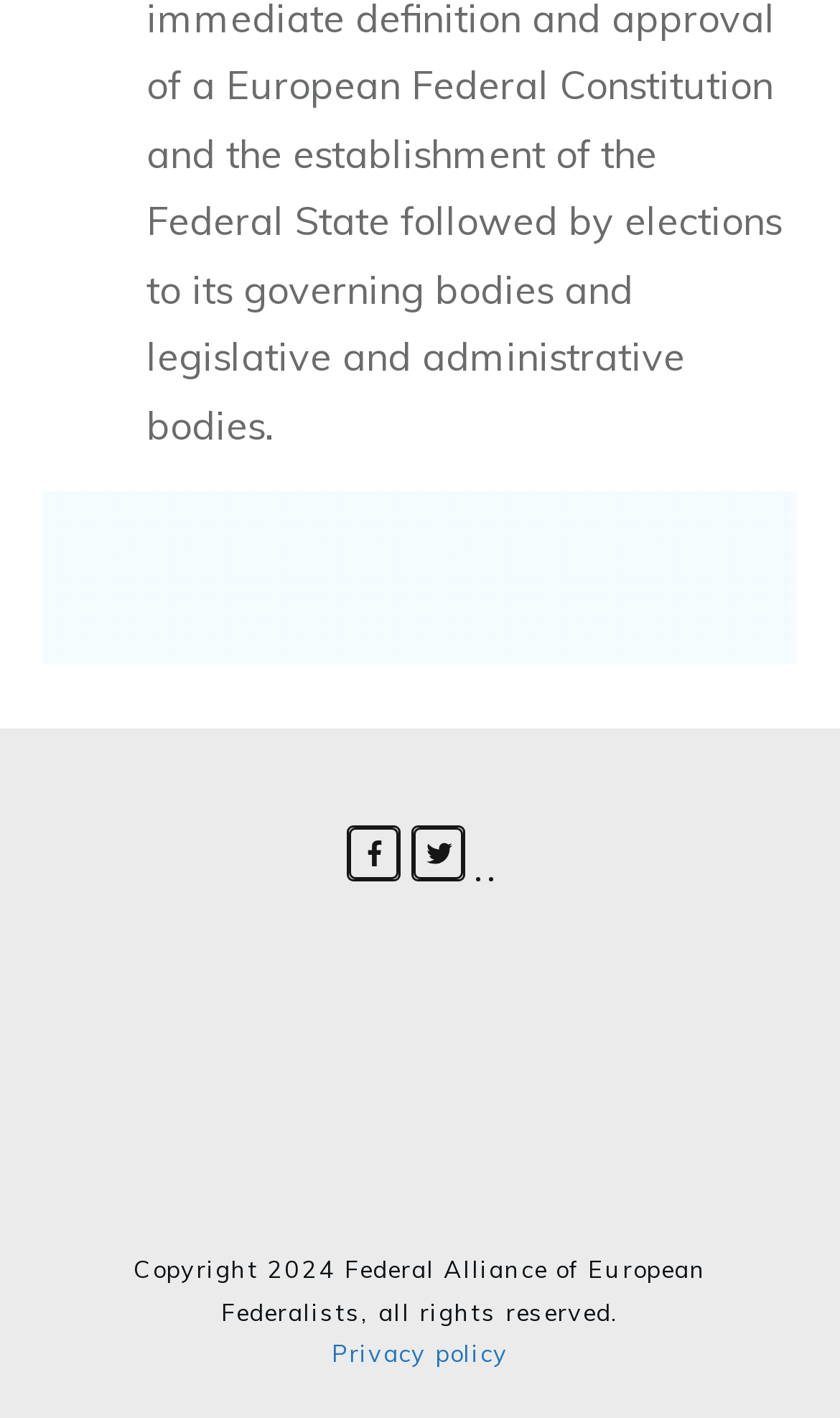Please answer the following query using a single word or phrase: 
How many images are there in the middle of the webpage?

2